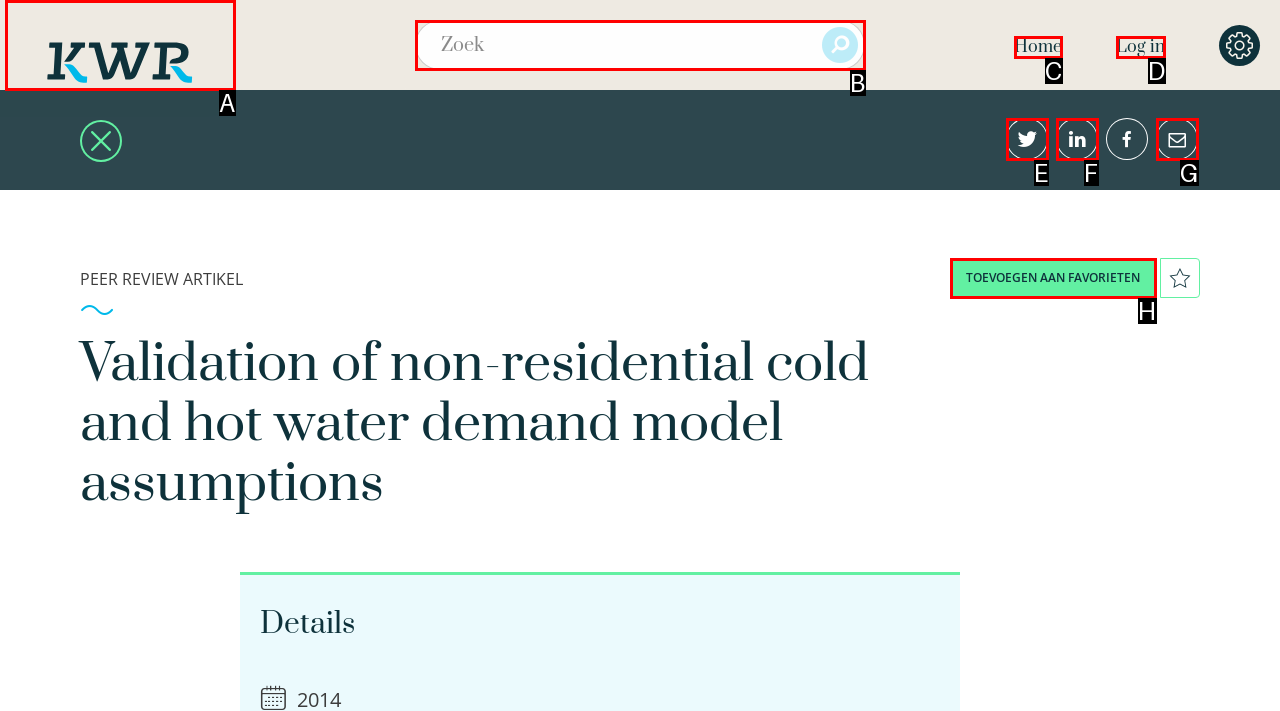Select the letter that corresponds to the description: alt="De bibliotheek van KWR". Provide your answer using the option's letter.

A